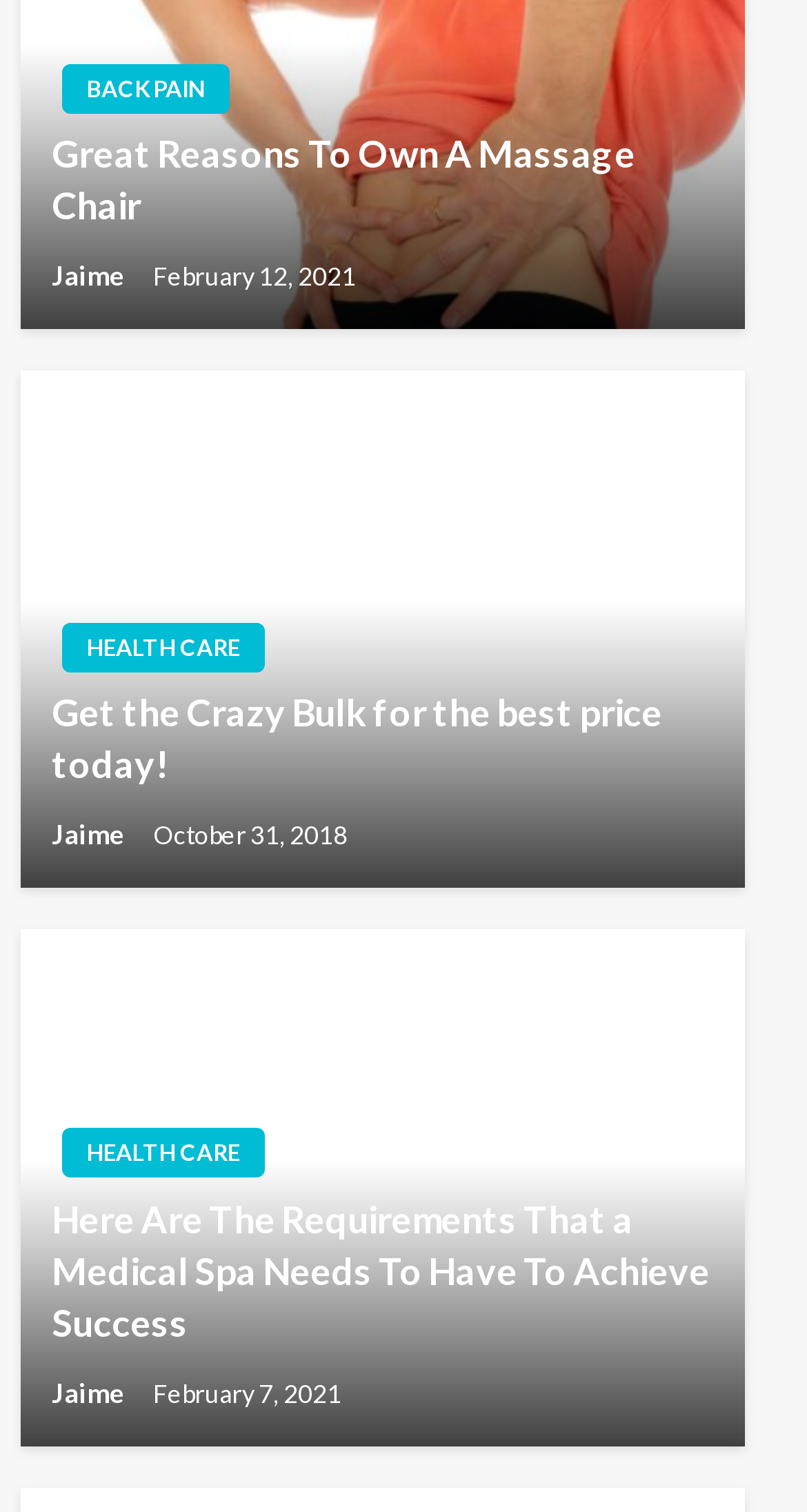Given the element description Health Care, specify the bounding box coordinates of the corresponding UI element in the format (top-left x, top-left y, bottom-right x, bottom-right y). All values must be between 0 and 1.

[0.077, 0.411, 0.328, 0.444]